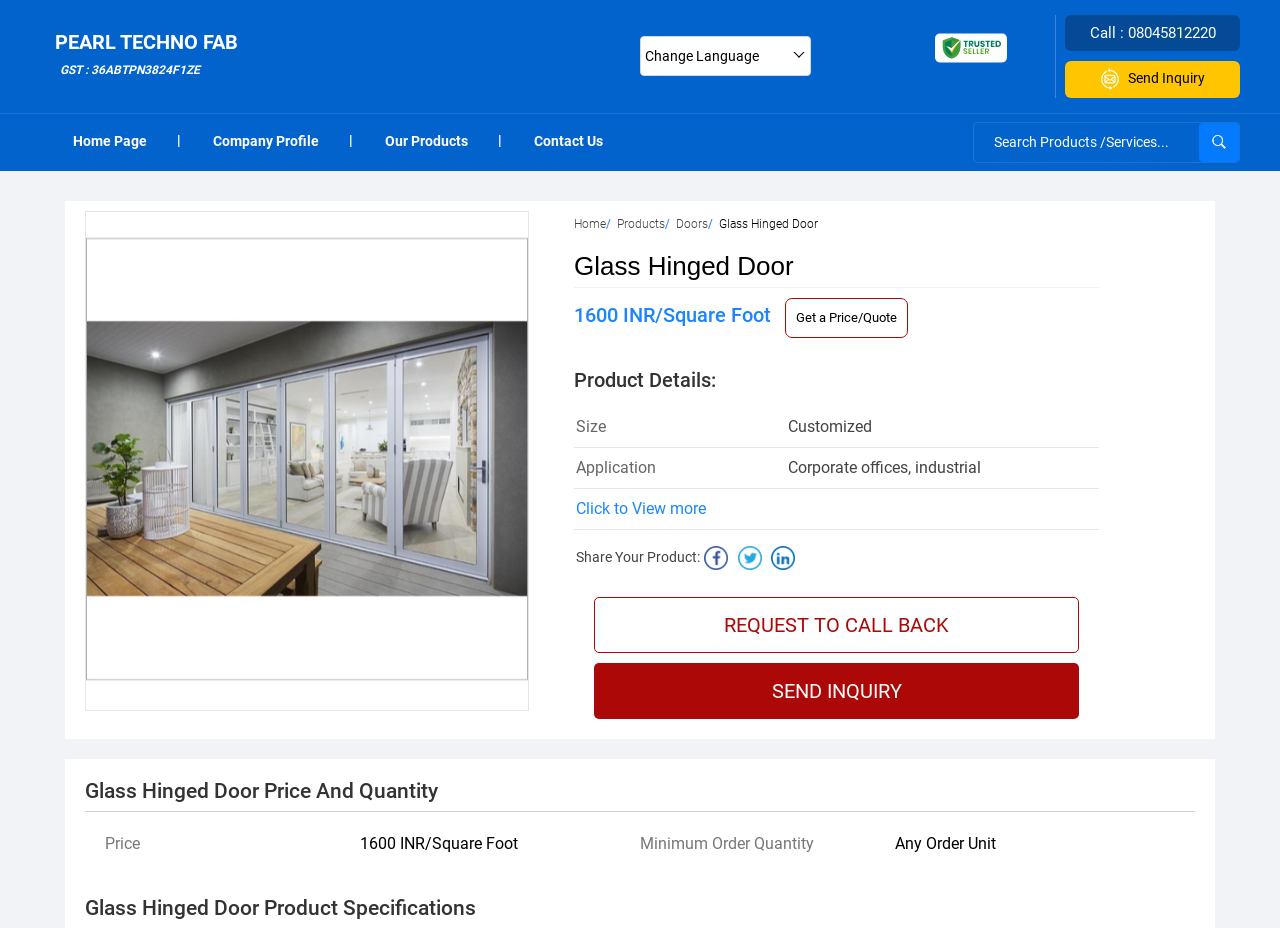Provide a brief response to the question below using one word or phrase:
What is the phone number to call for inquiry?

08045812220